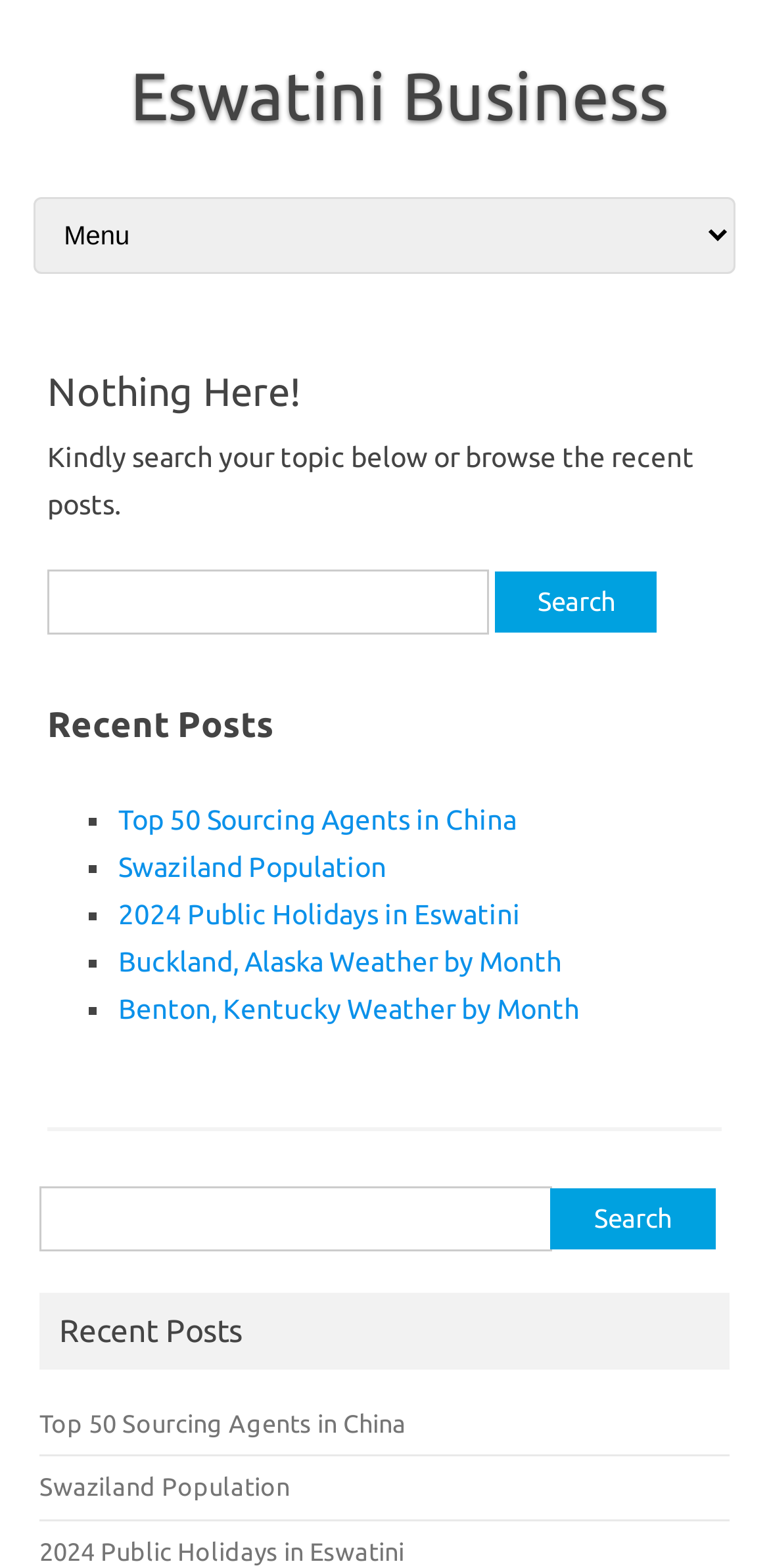Identify the bounding box coordinates of the region that needs to be clicked to carry out this instruction: "Click on 'Eswatini Business'". Provide these coordinates as four float numbers ranging from 0 to 1, i.e., [left, top, right, bottom].

[0.131, 0.036, 0.869, 0.084]